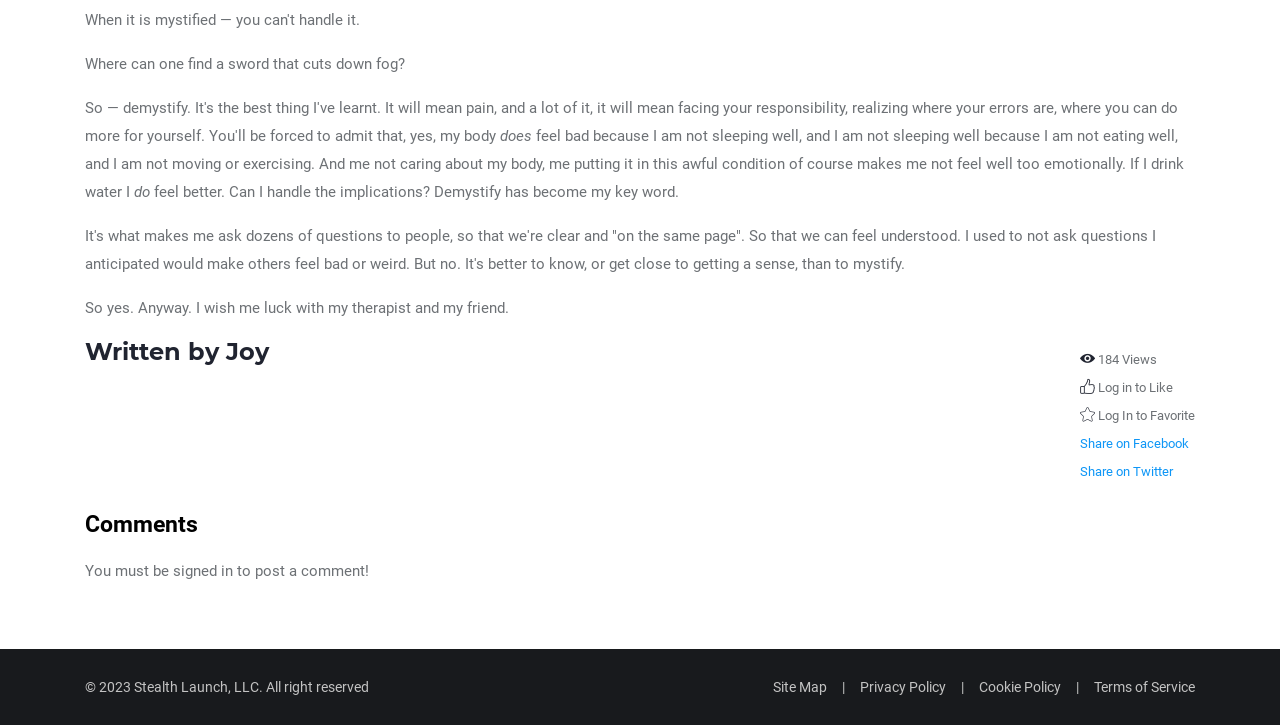Determine the bounding box coordinates of the clickable element to achieve the following action: 'Log in to like'. Provide the coordinates as four float values between 0 and 1, formatted as [left, top, right, bottom].

[0.855, 0.525, 0.916, 0.545]